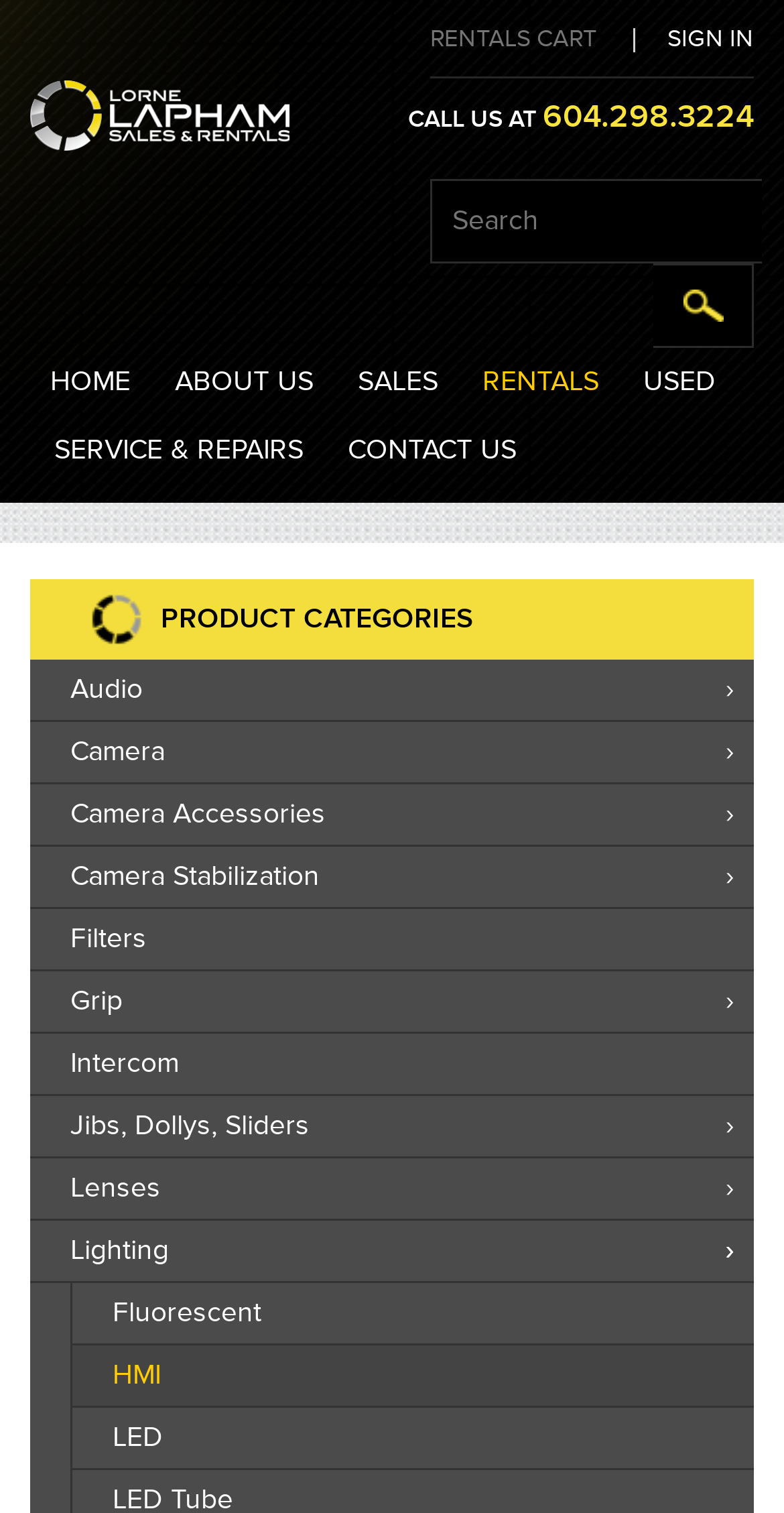How many product categories are listed?
Based on the screenshot, answer the question with a single word or phrase.

12